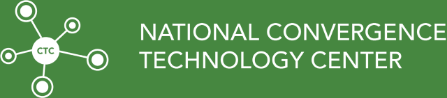Convey all the details present in the image.

The image features the logo of the National Convergence Technology Center, prominently displayed against a green background. The design incorporates interconnected circles representing collaboration and innovation, symbolic of technological convergence. The central circle highlights the acronym "CTC," while the full name "NATIONAL CONVERGENCE TECHNOLOGY CENTER" is elegantly presented in a bold, modern font. This imagery reflects the organization’s commitment to bridging technology in education and industry, focusing on fostering advancements in convergence technology.